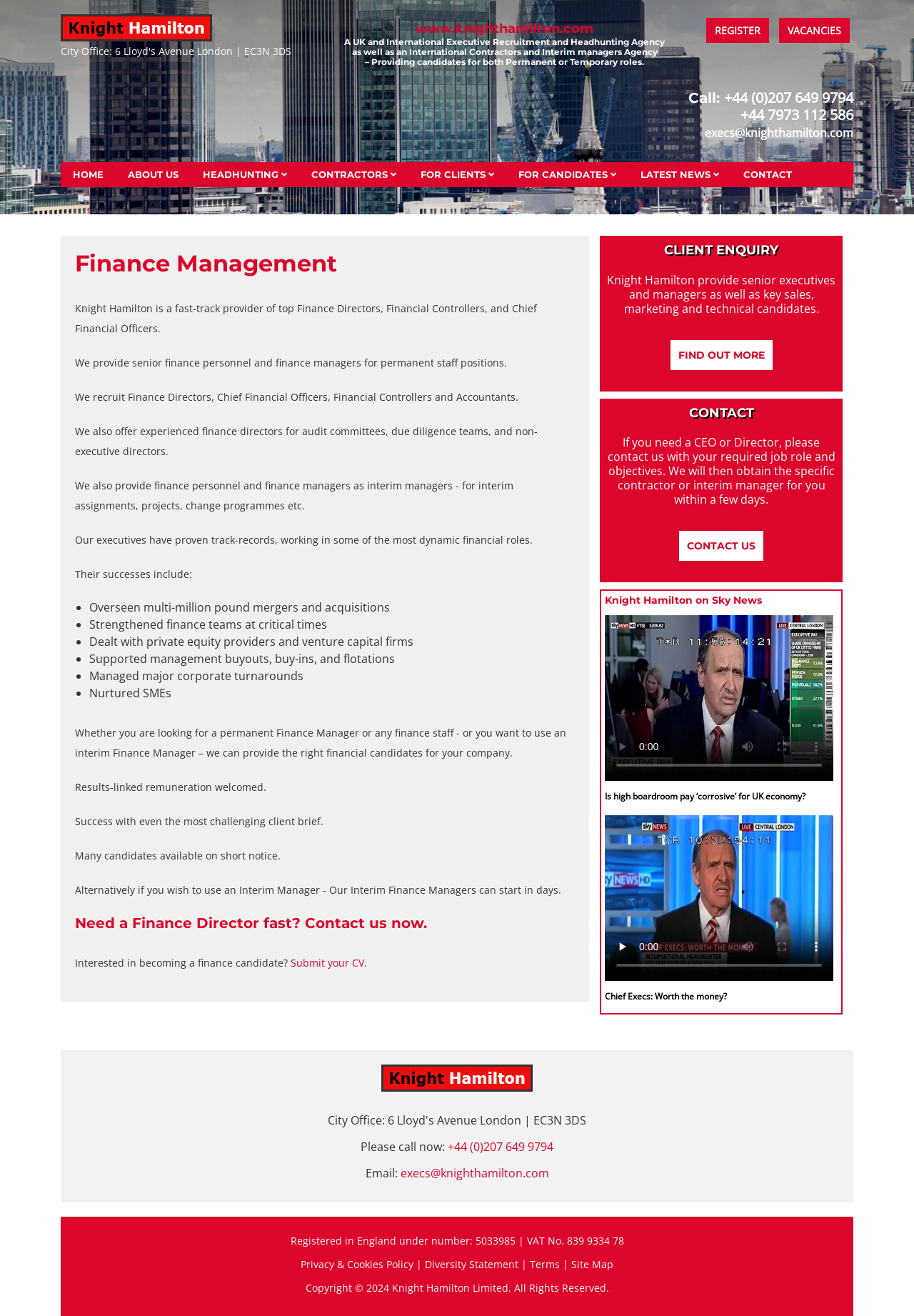Describe every aspect of the webpage comprehensively.

The webpage is about Knight Hamilton, a fast-track provider of top Human Resources directors, managers, and consultants. At the top of the page, there is a logo and a link to the company's name, followed by a heading that describes the company's services. Below this, there are several links to different sections of the website, including "REGISTER", "VACANCIES", and "HOME".

On the left side of the page, there is a section dedicated to finance management, with a heading and several paragraphs of text describing the company's services in this area. There are also several bullet points highlighting the successes of the company's executives.

In the middle of the page, there is a section with several buttons, each with a different label, such as "HEADHUNTING", "CONTRACTORS", and "LATEST NEWS". These buttons have a dropdown menu with additional options.

Below this, there is a section with several paragraphs of text describing the company's services and benefits, including the ability to provide senior finance personnel and finance managers for permanent staff positions, as well as interim managers for projects and change programs.

On the right side of the page, there is a section with a heading "CLIENT ENQUIRY" and a link to "FIND OUT MORE". Below this, there is a section with a heading "CONTACT" and a link to "CONTACT US".

At the bottom of the page, there is a section with a video player, showing a video about Knight Hamilton on Sky News. There are also several links to other videos and a section with the company's contact information, including a phone number, email address, and links to the company's privacy and cookies policy, diversity statement, and terms.

Overall, the webpage is well-organized and easy to navigate, with clear headings and concise text describing the company's services and benefits.